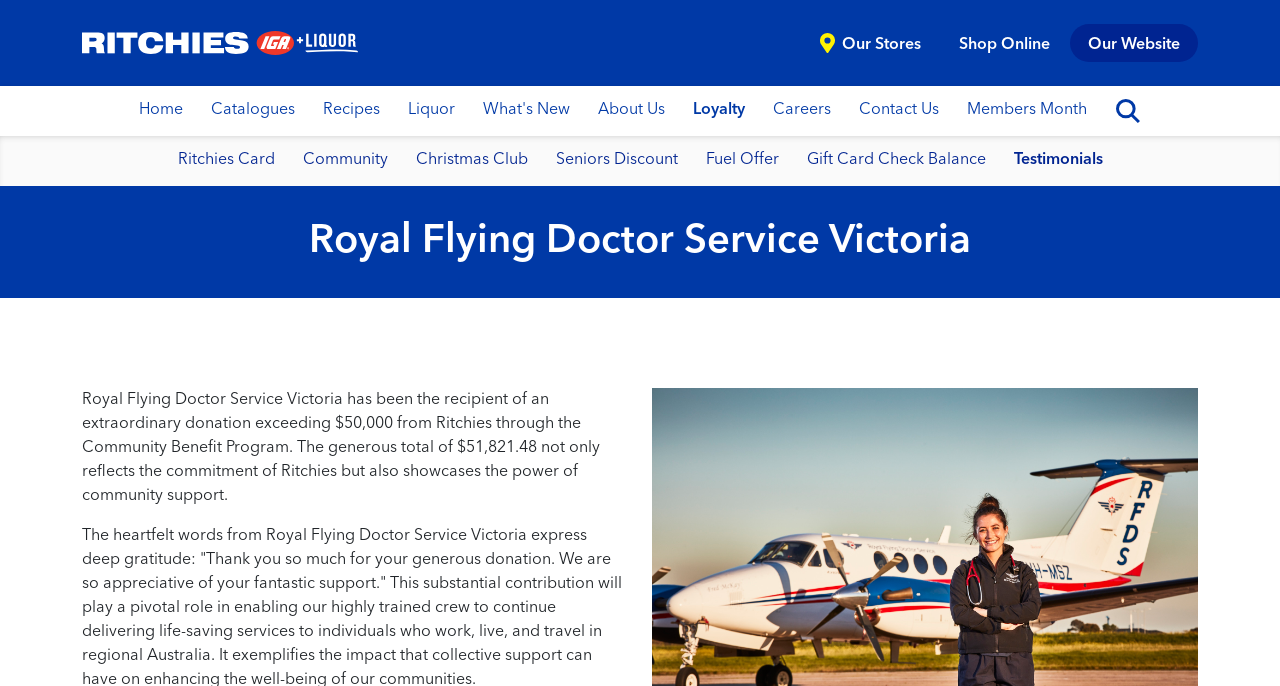What is the name of the program through which Ritchies made the donation?
Please respond to the question with as much detail as possible.

I found the answer by reading the static text element on the webpage, which mentions the program through which Ritchies made the donation. The text states '...through the Community Benefit Program'.